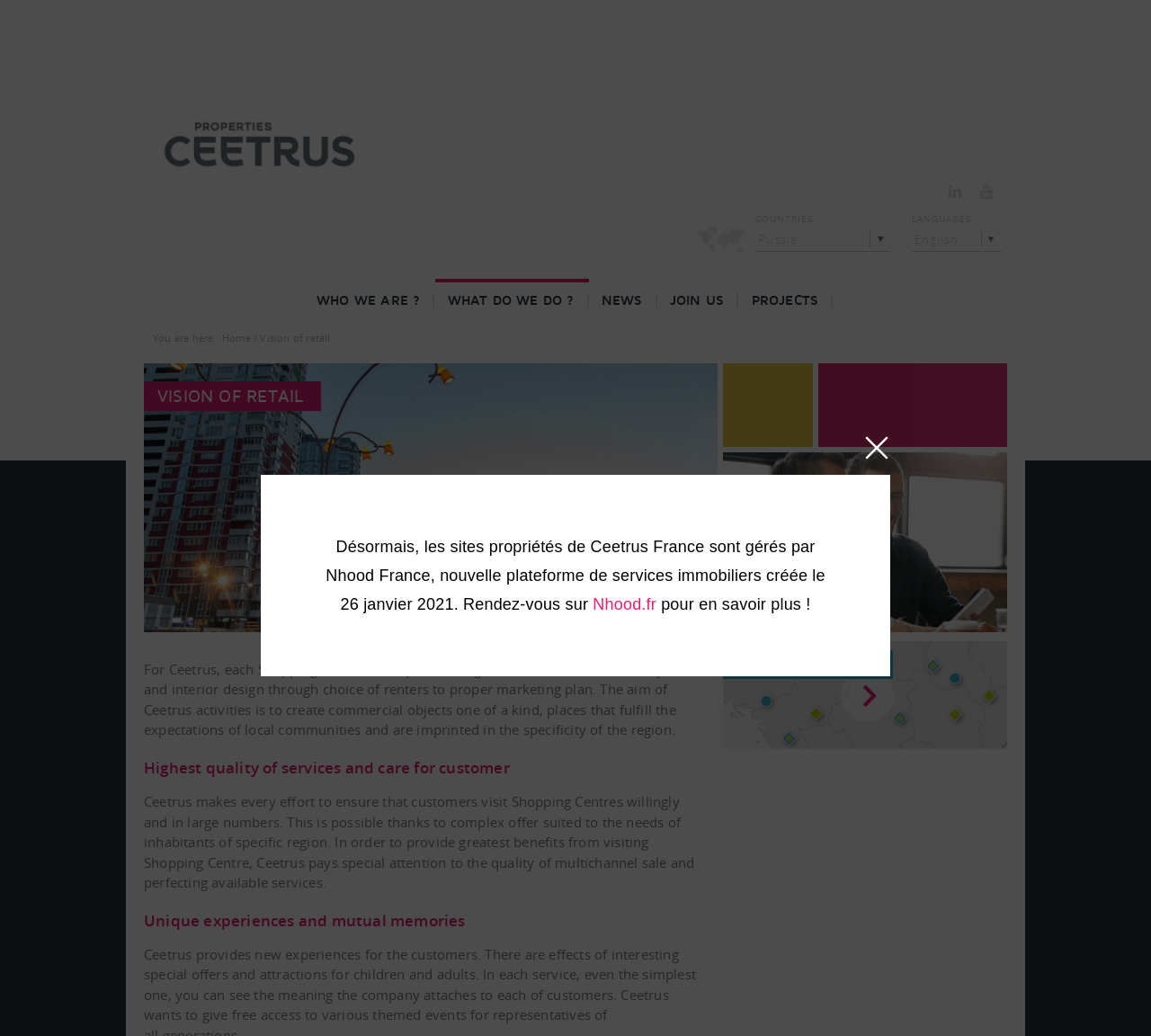What is Ceetrus' goal for each shopping center?
Carefully analyze the image and provide a detailed answer to the question.

According to the webpage, Ceetrus aims to create commercial objects one of a kind, places that fulfill the expectations of local communities and are imprinted in the specificity of the region.